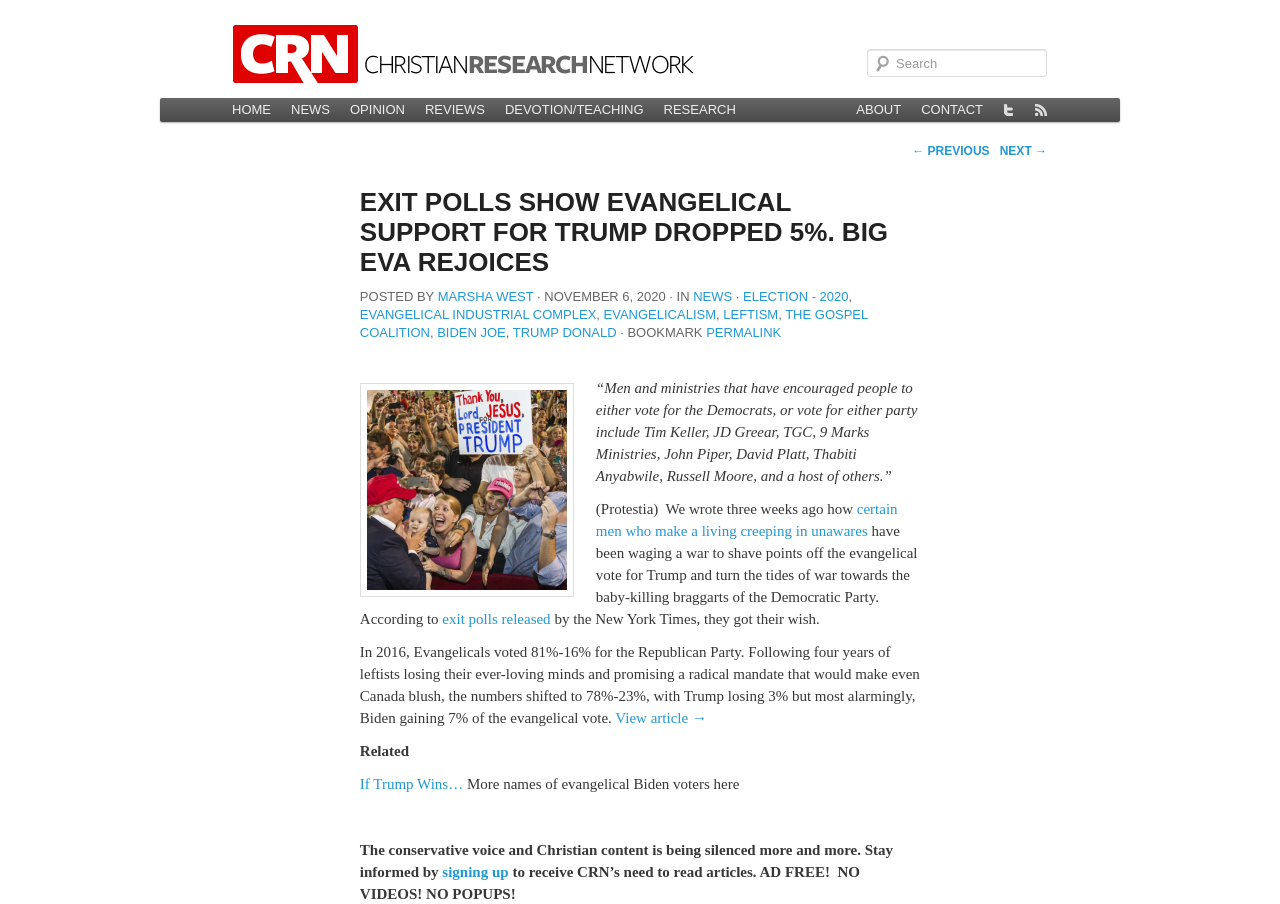Determine the coordinates of the bounding box that should be clicked to complete the instruction: "Share with Facebook". The coordinates should be represented by four float numbers between 0 and 1: [left, top, right, bottom].

None